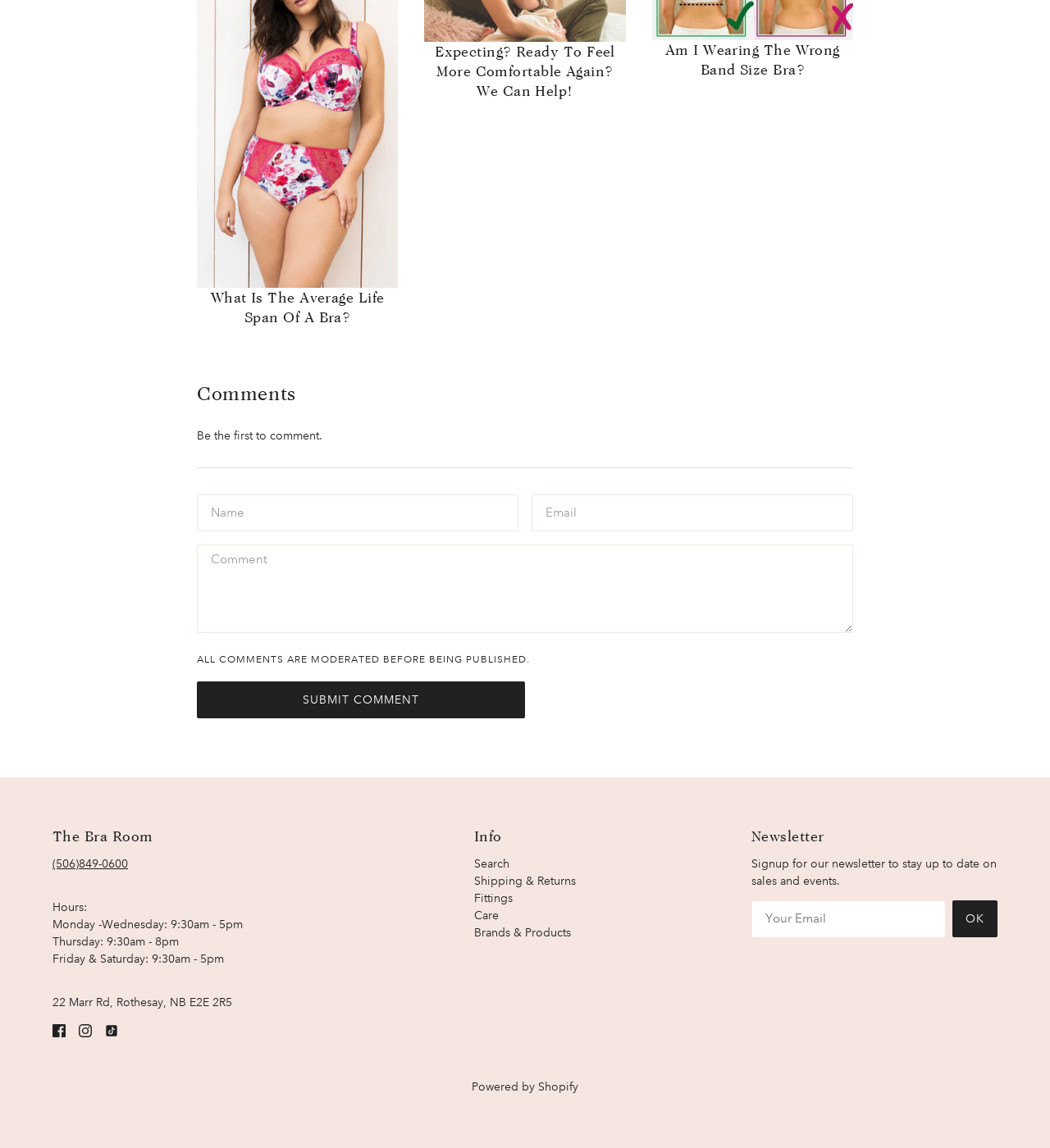Provide the bounding box coordinates of the UI element this sentence describes: "aria-label="instagram"".

[0.069, 0.884, 0.094, 0.91]